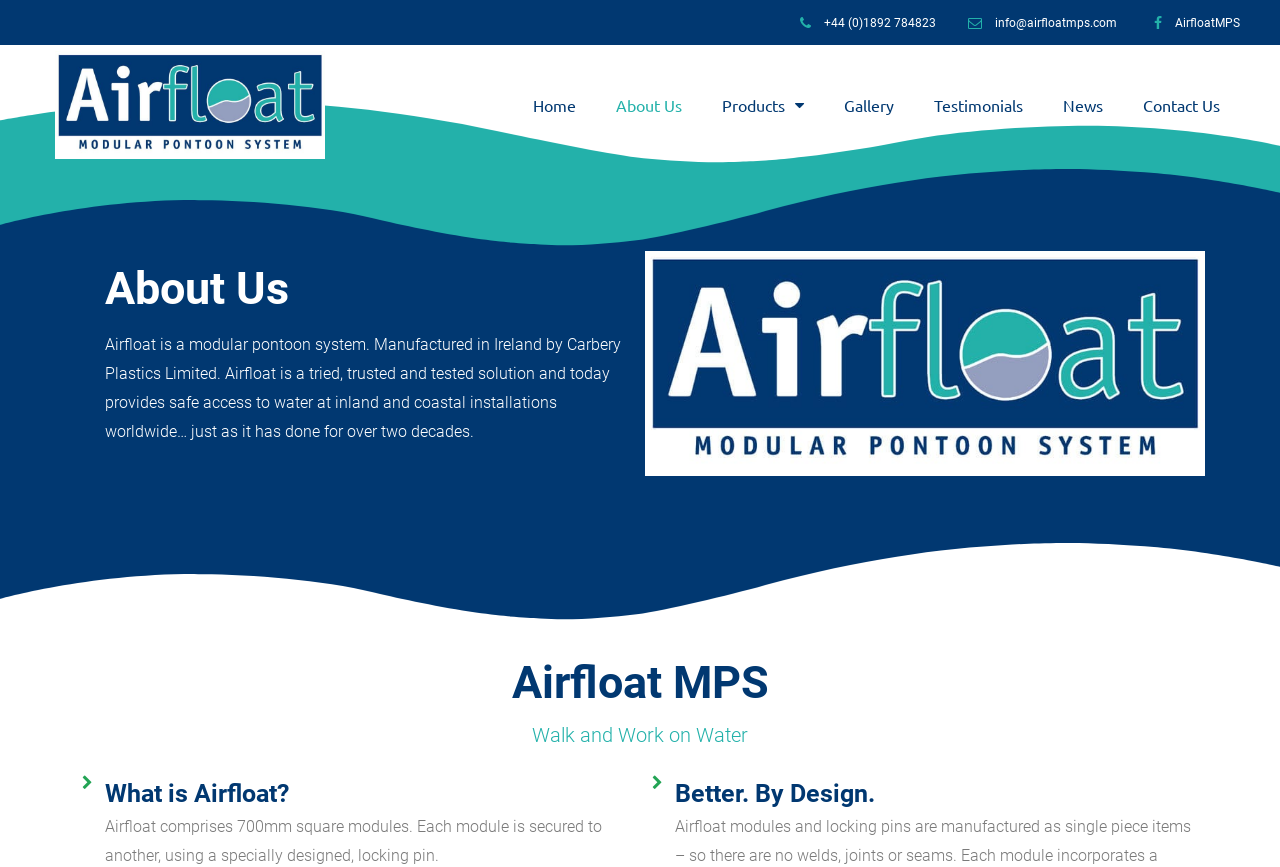Can you provide the bounding box coordinates for the element that should be clicked to implement the instruction: "View the gallery"?

[0.644, 0.052, 0.714, 0.19]